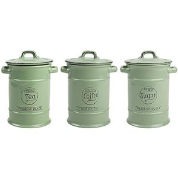What is the purpose of the jars' lids?
Please provide an in-depth and detailed response to the question.

According to the caption, the jars have 'secure, fitted lids for preserving freshness', implying that the lids are designed to keep the contents of the jars fresh by preventing air or contaminants from entering.